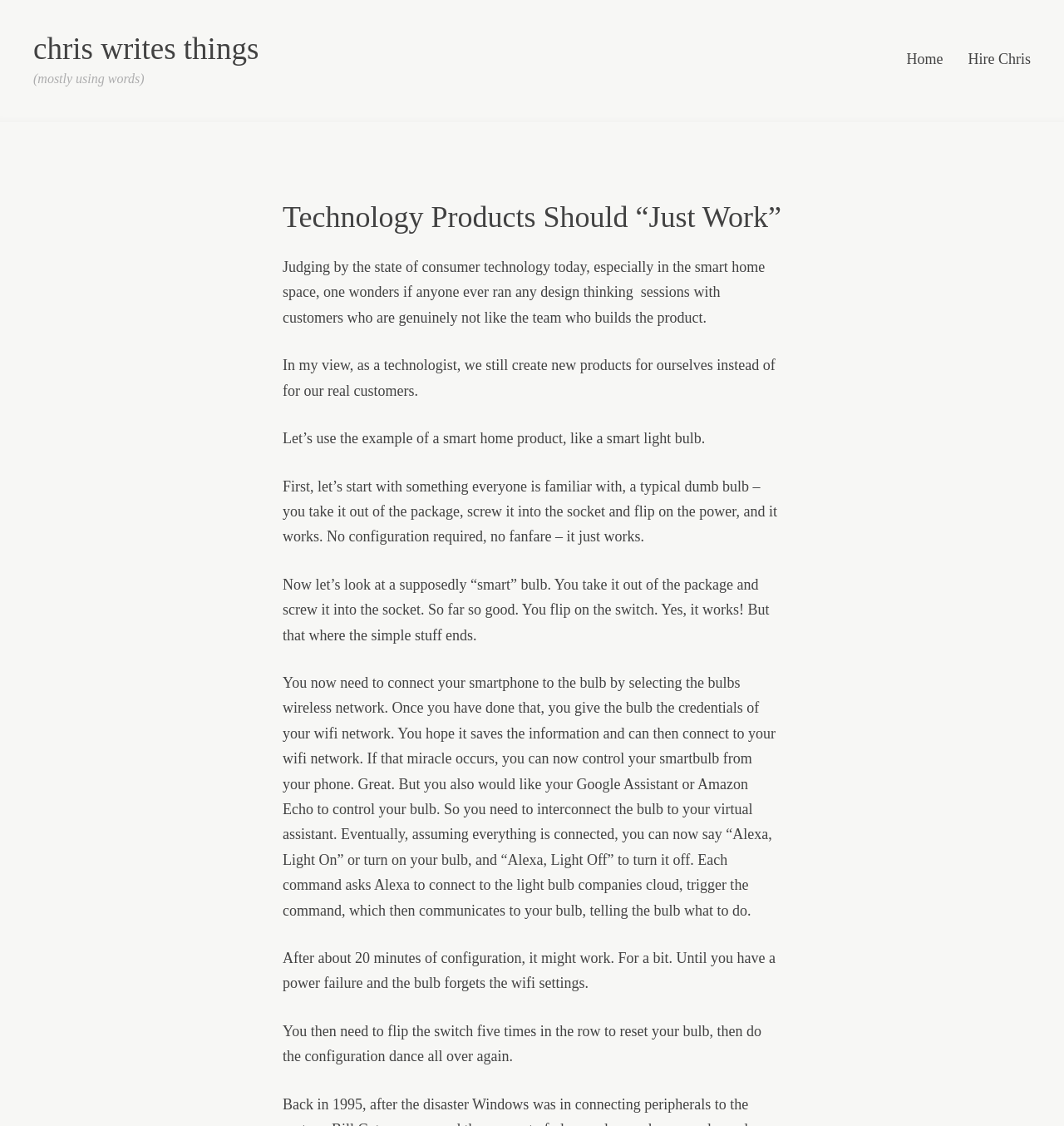What is the author's profession?
Using the image, give a concise answer in the form of a single word or short phrase.

Technologist